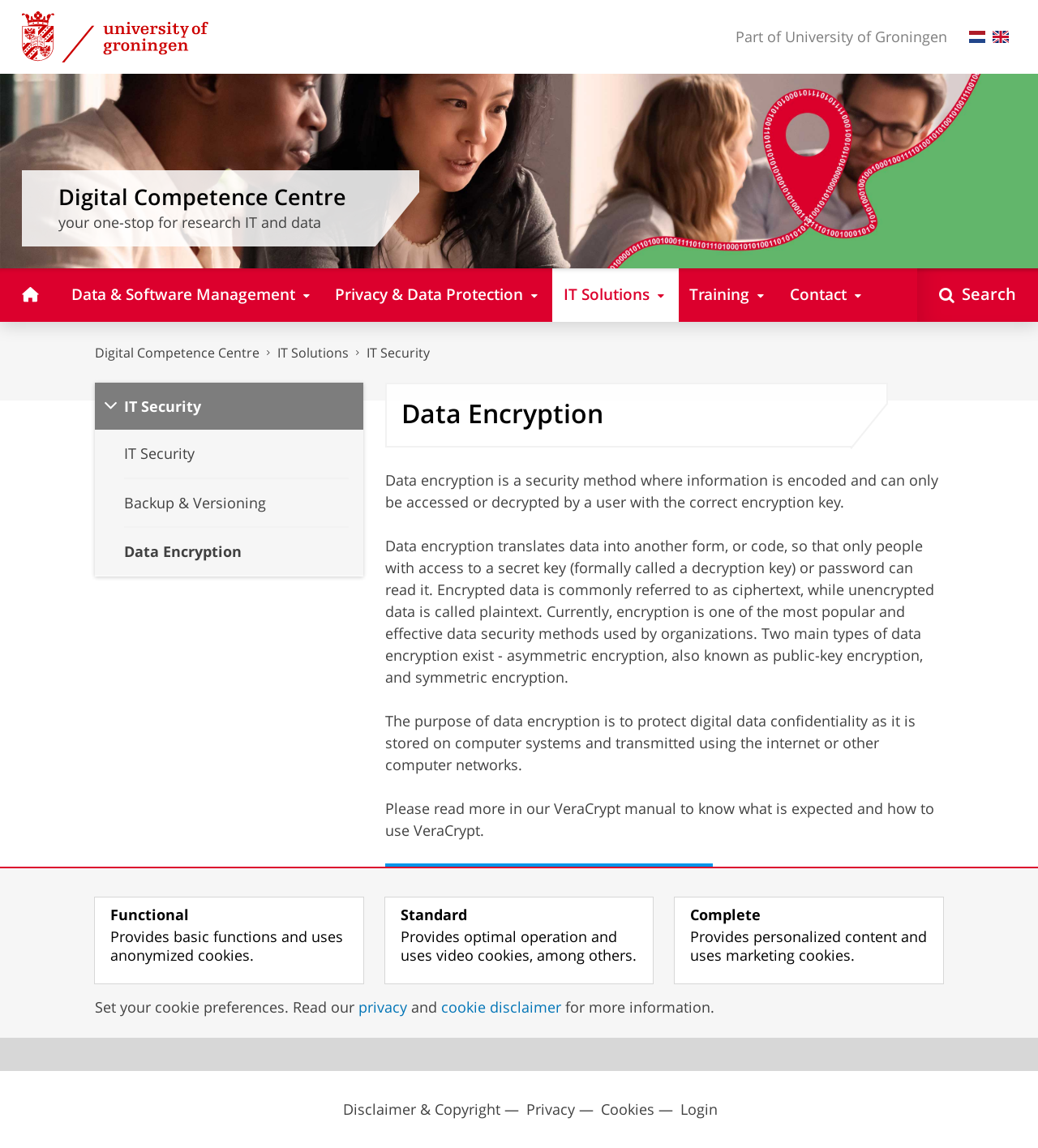Identify the bounding box coordinates of the element that should be clicked to fulfill this task: "Visit the 'University of Groningen' website". The coordinates should be provided as four float numbers between 0 and 1, i.e., [left, top, right, bottom].

[0.0, 0.0, 0.26, 0.064]